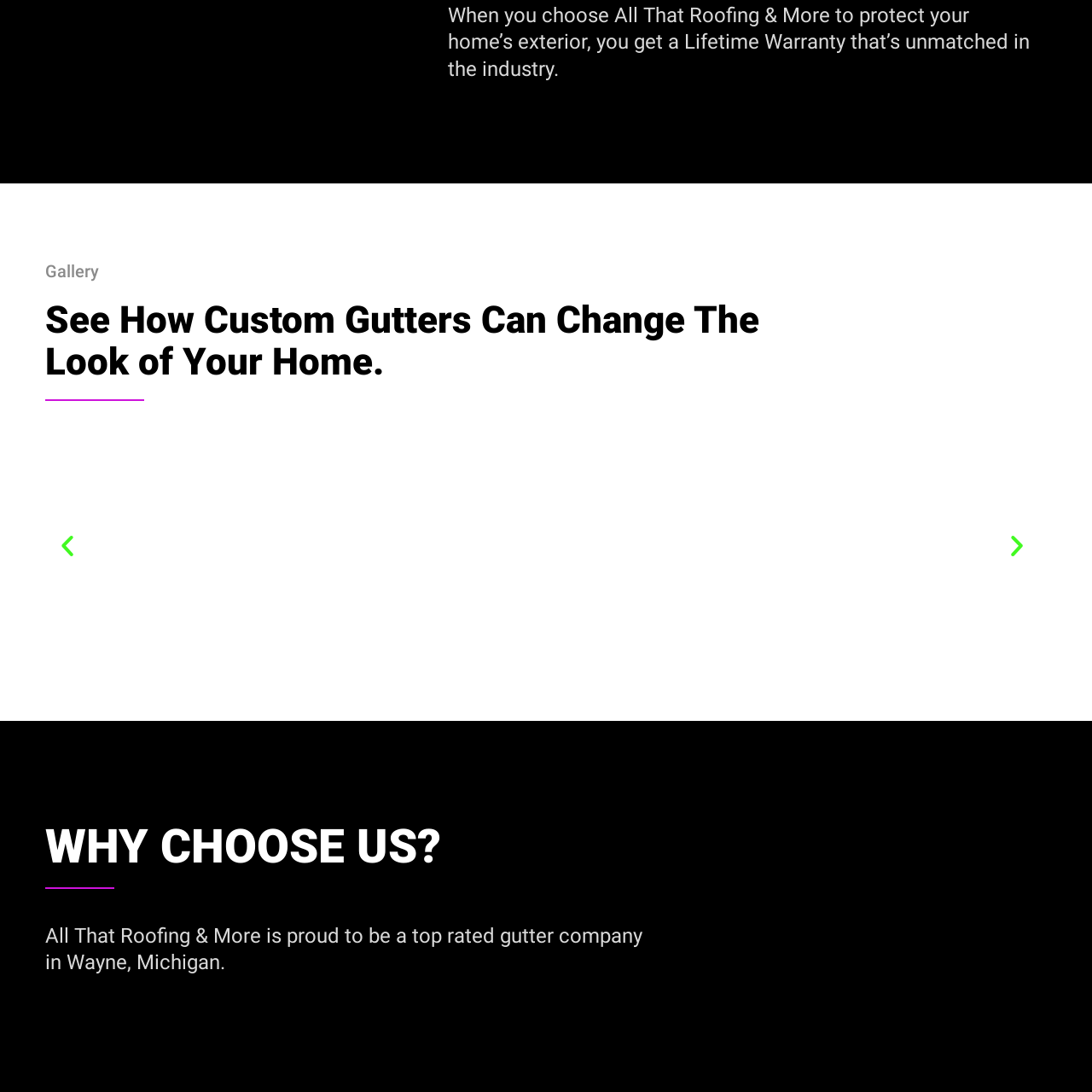What is the purpose of the navigational buttons?
Examine the content inside the red bounding box and give a comprehensive answer to the question.

The navigational buttons are present in the surrounding layout of the image, and their purpose is to allow the user to view previous or next images in the gallery, making the website user-friendly.